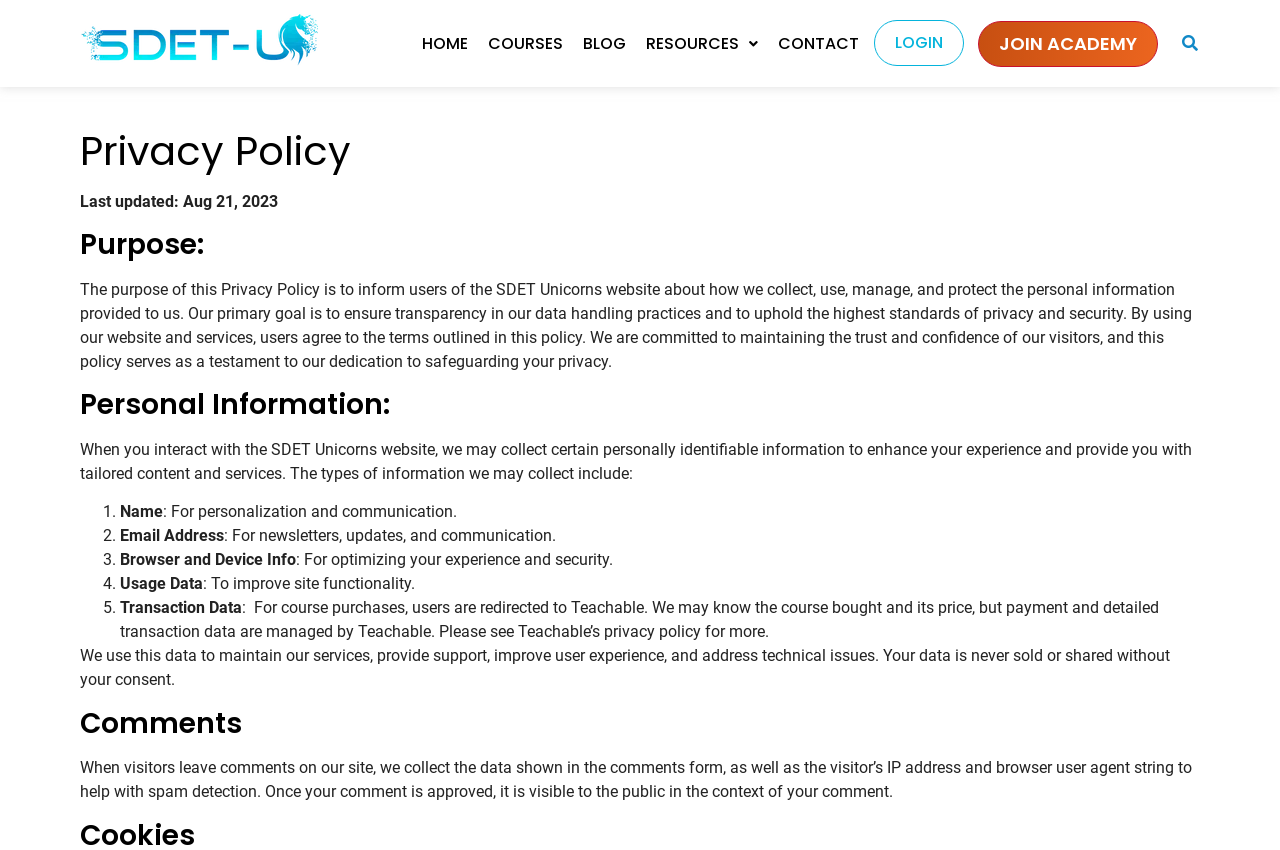Using the image as a reference, answer the following question in as much detail as possible:
Why is IP address and browser user agent string collected?

When visitors leave comments on the site, the IP address and browser user agent string are collected to help with spam detection, as stated in the 'Comments' section of the policy.